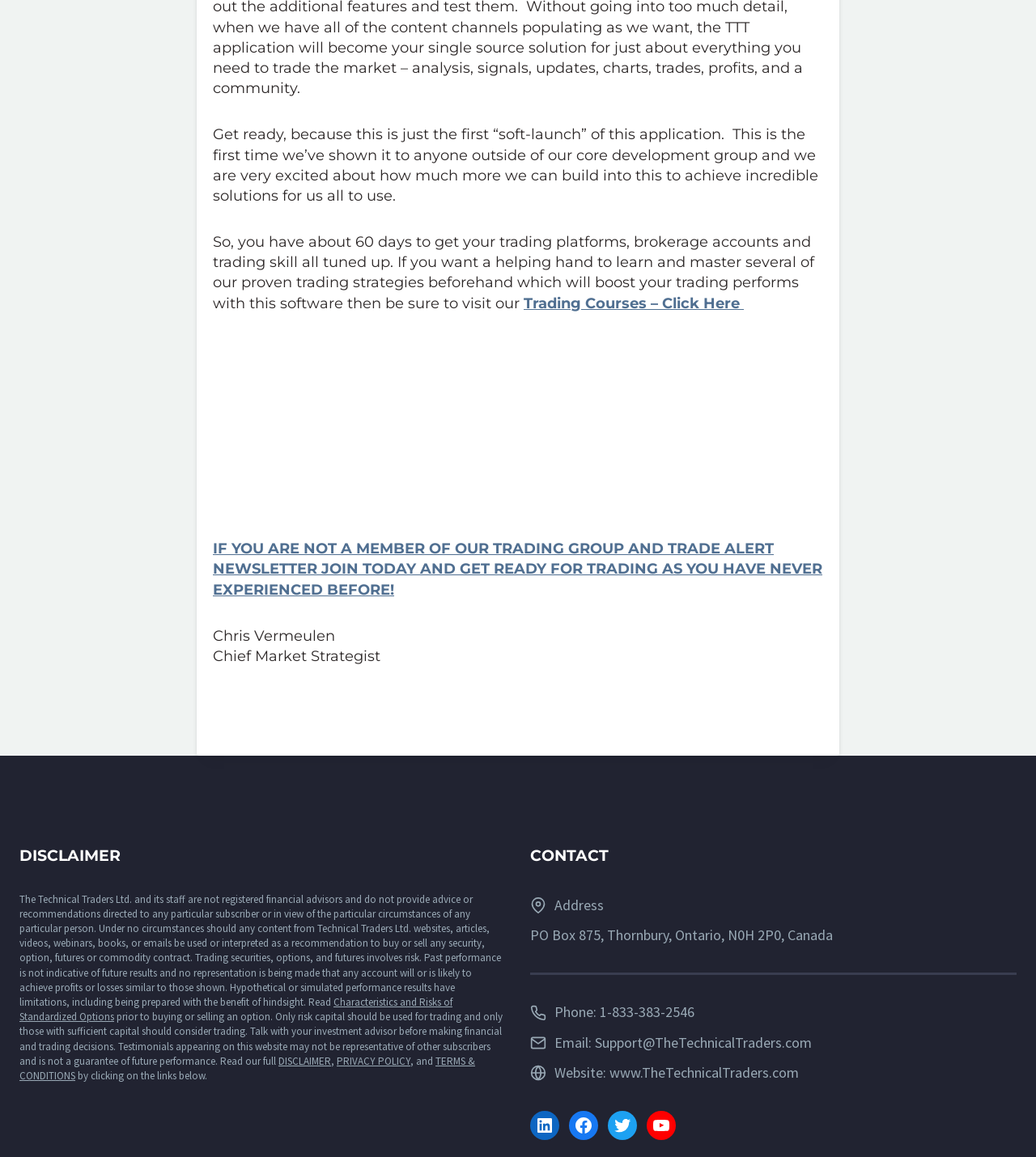Identify the bounding box coordinates of the area that should be clicked in order to complete the given instruction: "Visit our LinkedIn page". The bounding box coordinates should be four float numbers between 0 and 1, i.e., [left, top, right, bottom].

[0.512, 0.96, 0.54, 0.985]